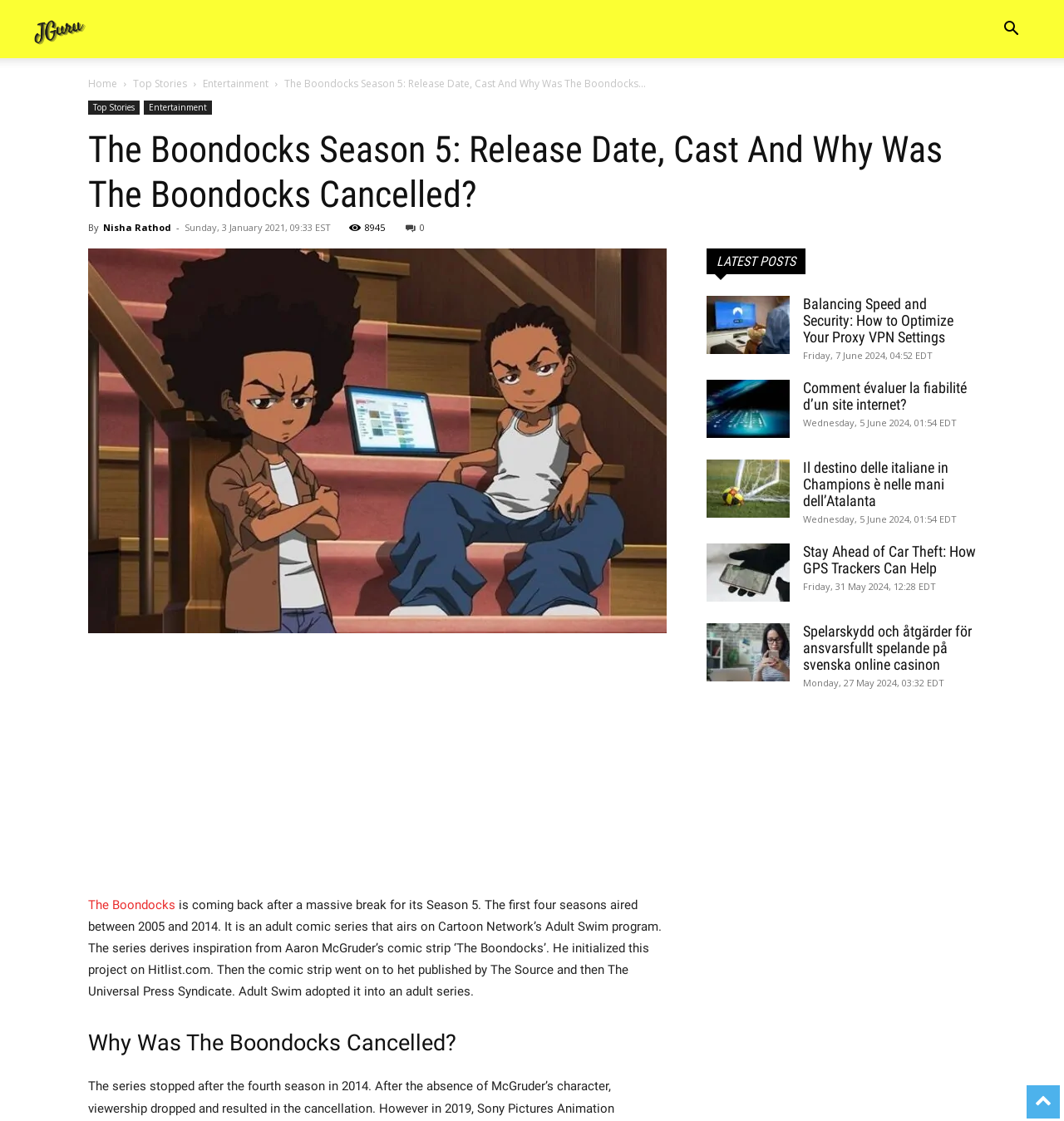Using the information shown in the image, answer the question with as much detail as possible: How many views does the article have?

The answer can be found in the section that starts with 'By'. The section mentions the number of views, 8945, as a static text.